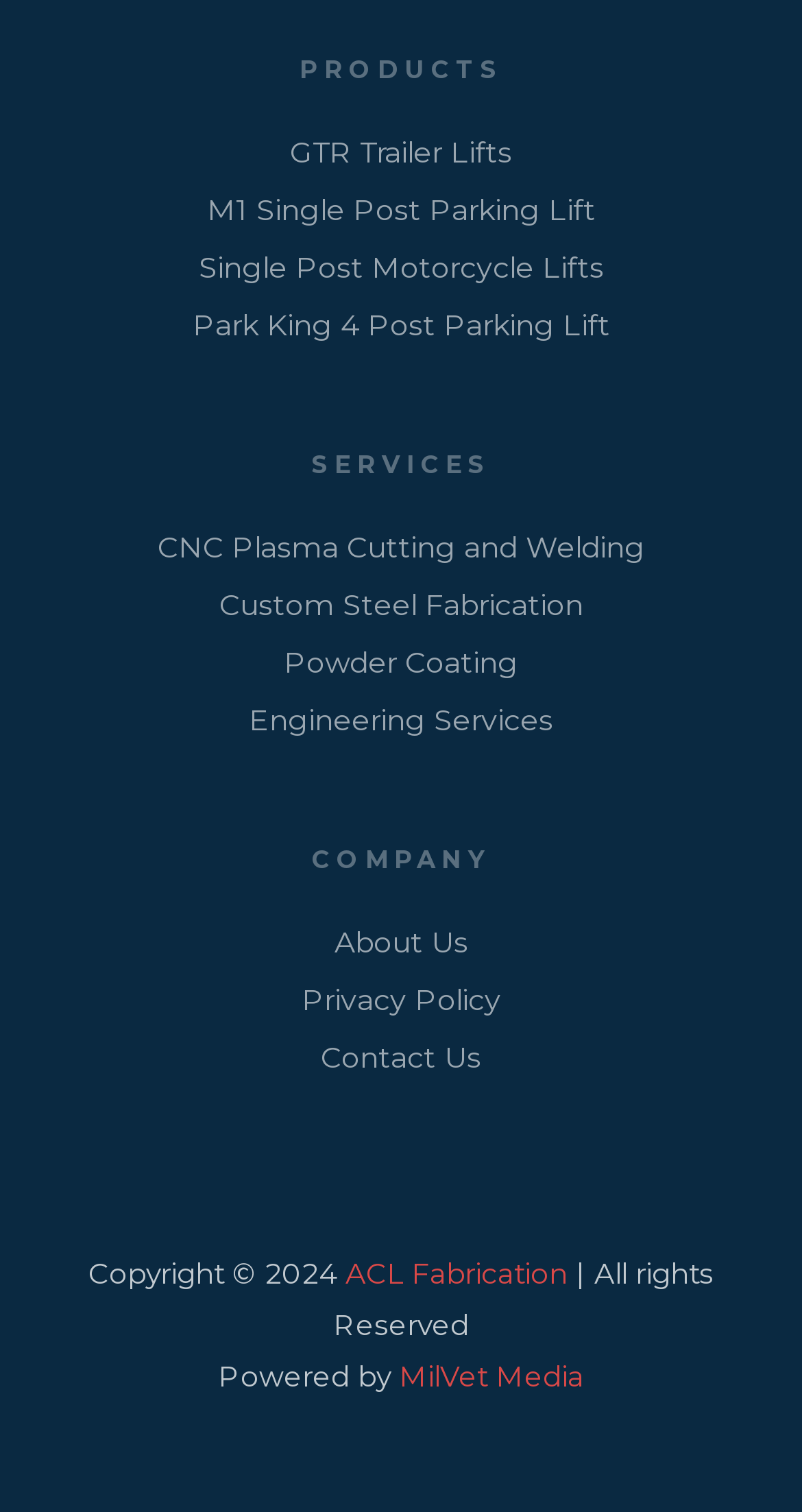Identify the bounding box coordinates of the element to click to follow this instruction: 'Contact Us'. Ensure the coordinates are four float values between 0 and 1, provided as [left, top, right, bottom].

[0.051, 0.681, 0.949, 0.716]